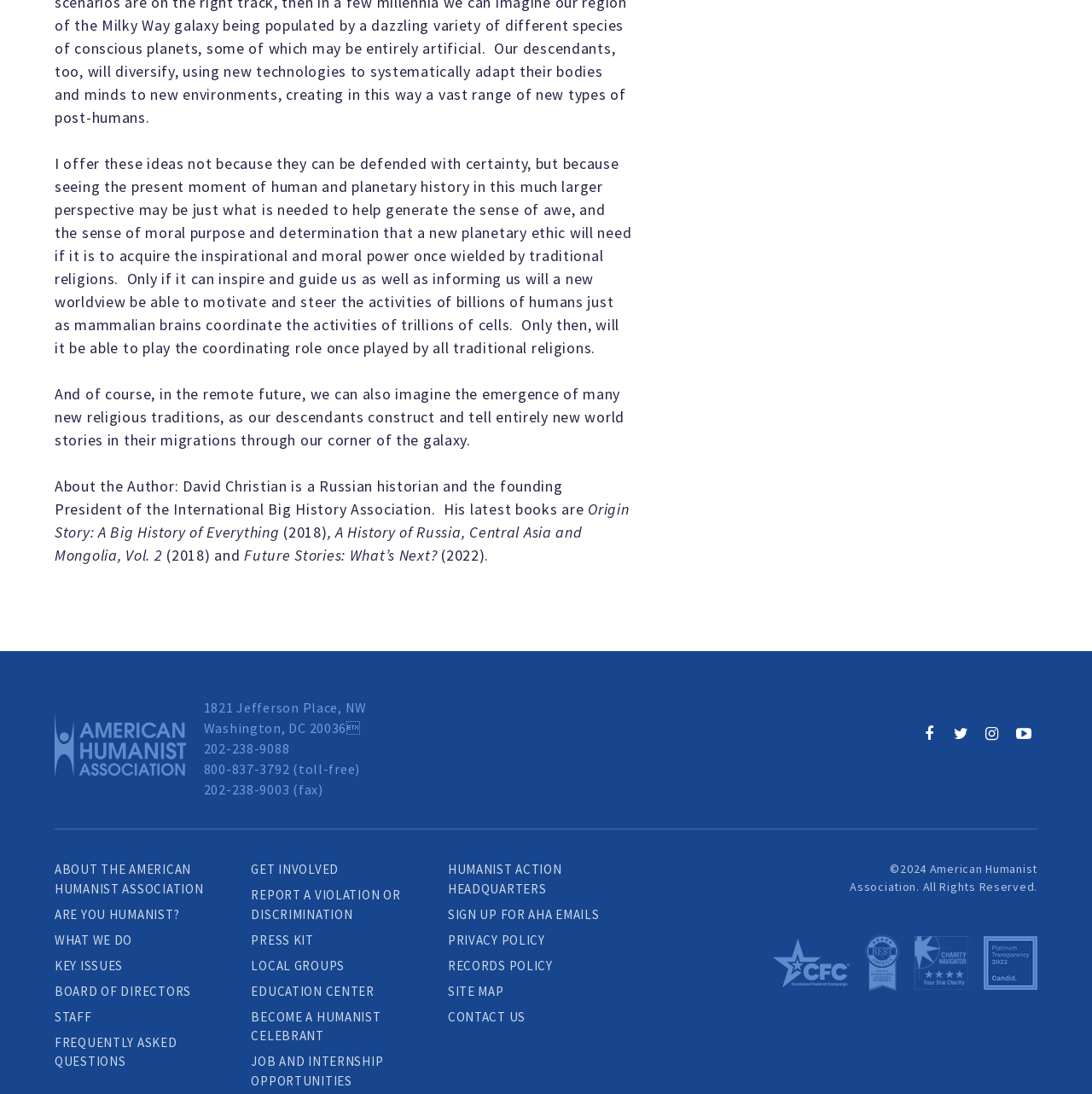Identify the bounding box coordinates necessary to click and complete the given instruction: "Download BIM Systems From Guttermaster".

None